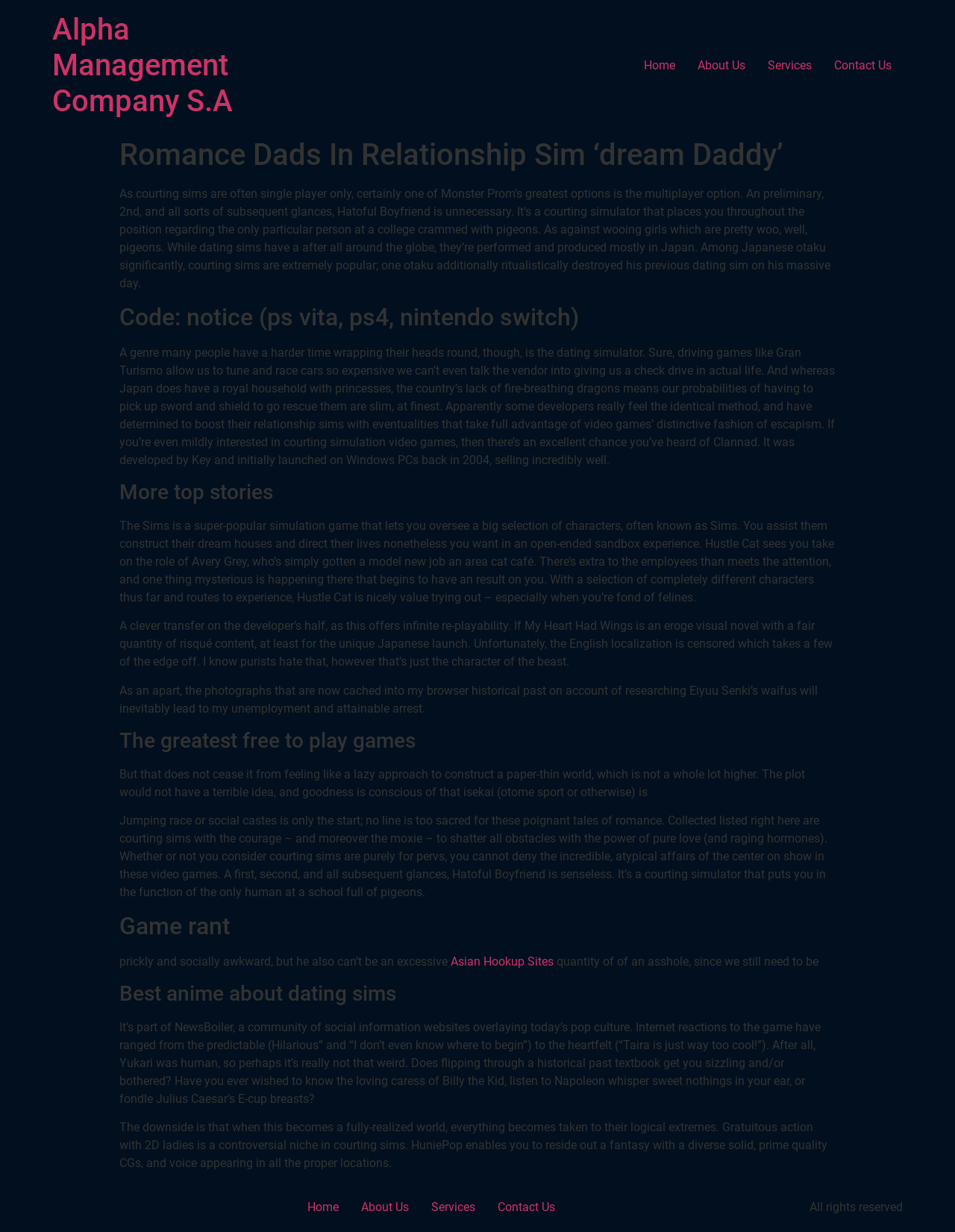Locate the bounding box coordinates of the element that needs to be clicked to carry out the instruction: "Click on 'Asian Hookup Sites'". The coordinates should be given as four float numbers ranging from 0 to 1, i.e., [left, top, right, bottom].

[0.472, 0.775, 0.58, 0.786]